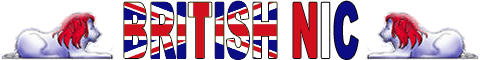What is the name of the brand?
Using the image as a reference, deliver a detailed and thorough answer to the question.

The name 'BRITISH NIC' is prominently displayed in bold letters, emphasizing the brand's commitment to providing domain registration services in the UK domain market.